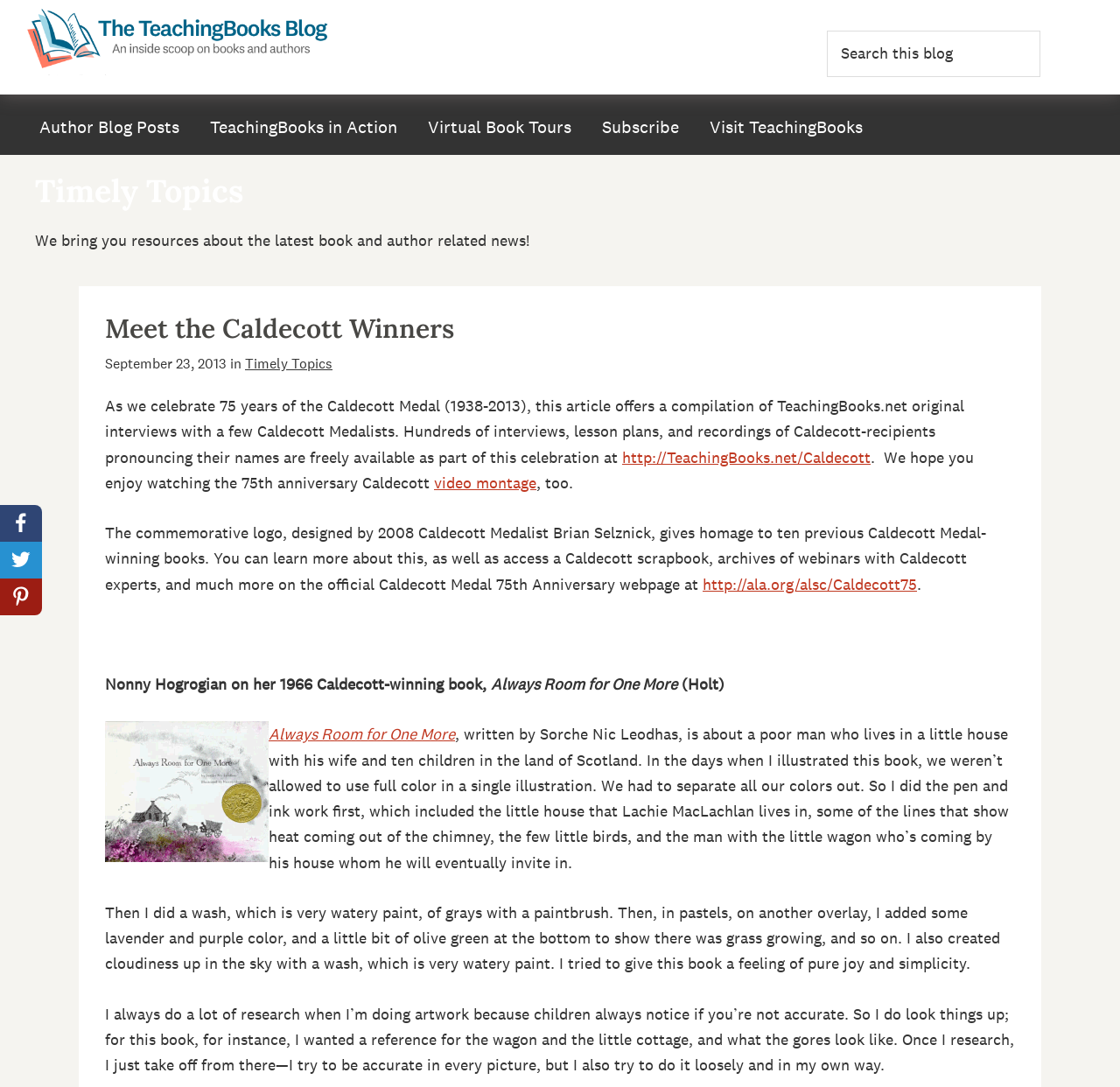Answer the question below using just one word or a short phrase: 
What is the topic of the article?

Caldecott Medal Winners